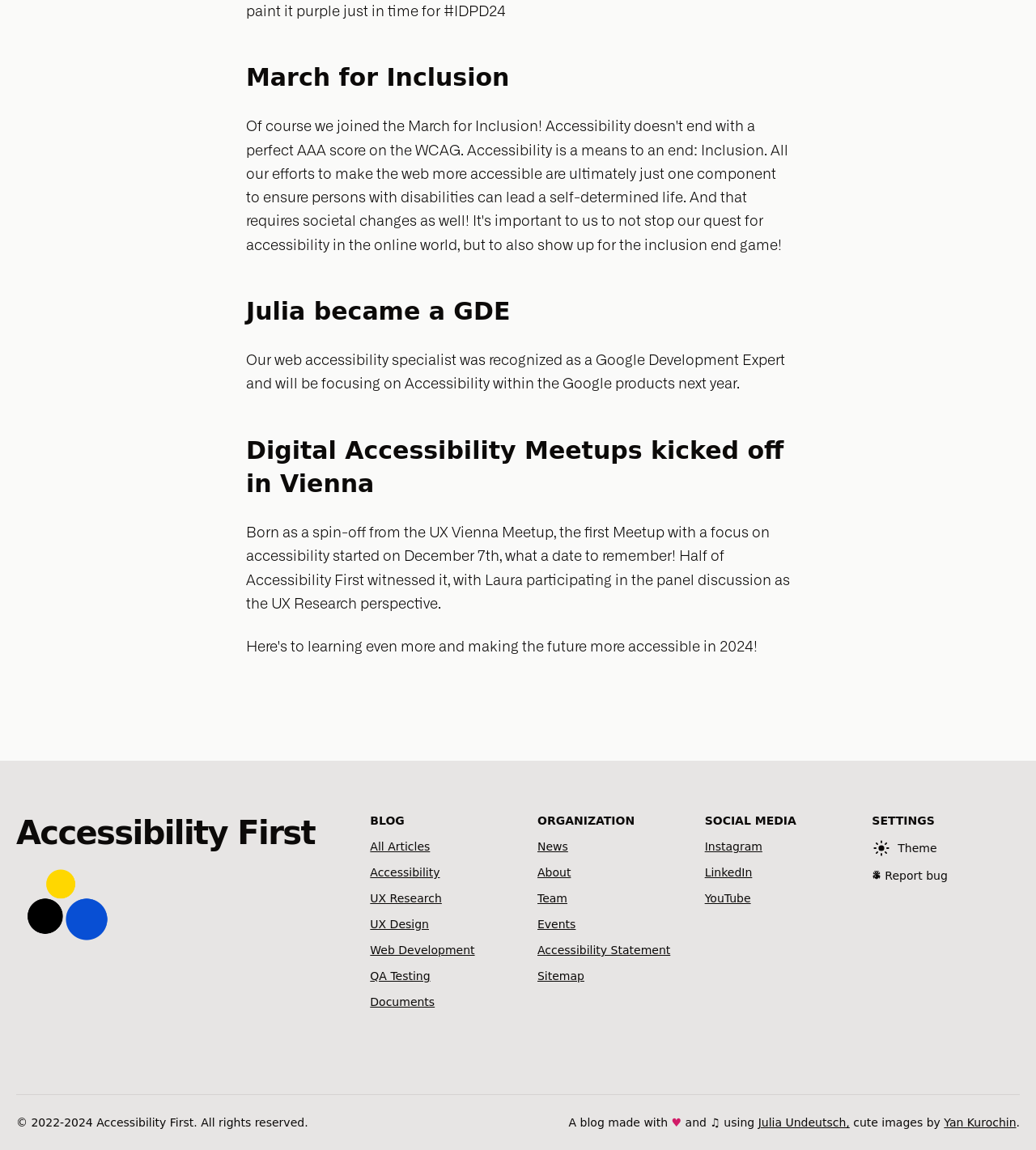What is the name of the organization?
Provide an in-depth and detailed explanation in response to the question.

I found the answer by looking at the footer section of the webpage, where I saw a heading 'Footer' and a link 'Accessibility First' below it, which suggests that it is the name of the organization.